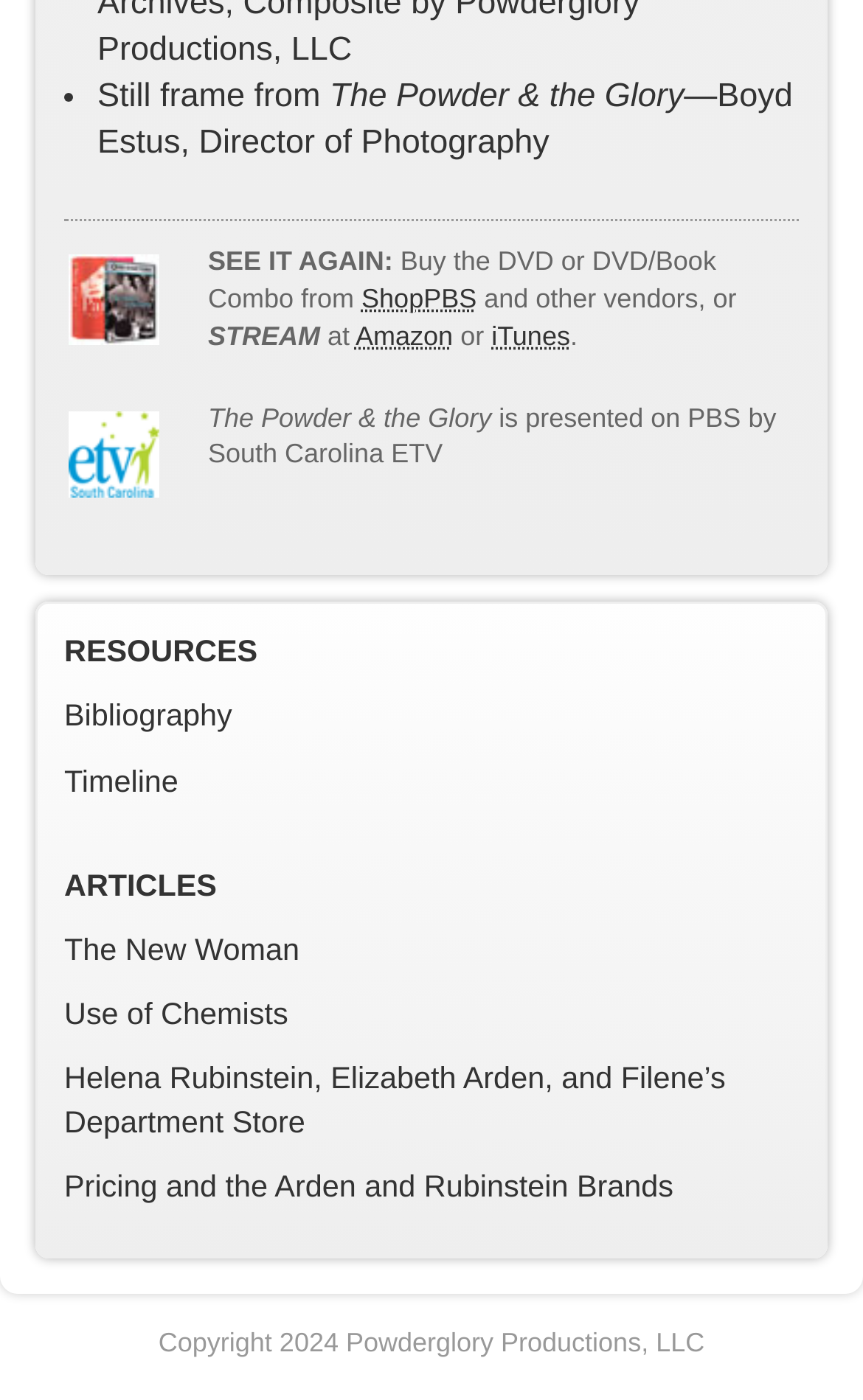Please analyze the image and provide a thorough answer to the question:
Where can I buy the DVD or DVD/Book Combo?

The answer can be found in the StaticText element with the text 'Buy the DVD or DVD/Book Combo from' which is followed by a link to 'ShopPBS' and the text 'and other vendors'.